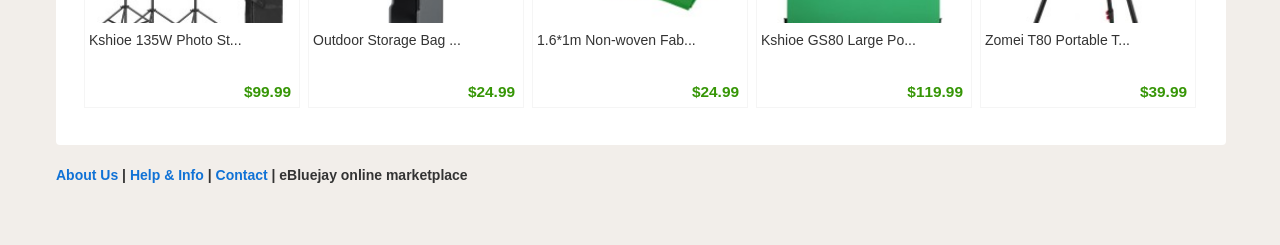Locate the bounding box coordinates of the element you need to click to accomplish the task described by this instruction: "Contact eBluejay online marketplace".

[0.168, 0.682, 0.209, 0.747]